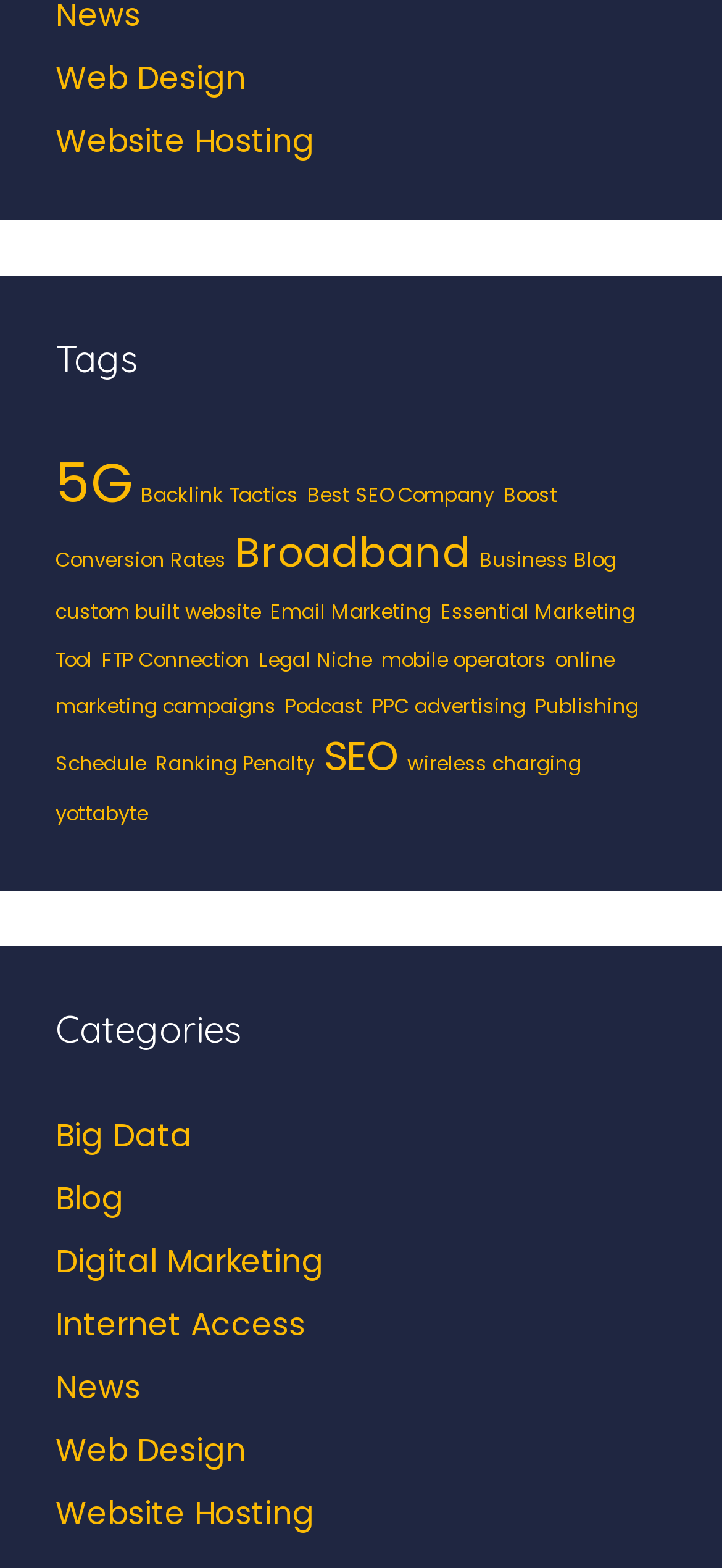How many categories are listed on the webpage?
Please provide a comprehensive answer based on the visual information in the image.

I counted the number of links under the 'Categories' heading, and there are 7 links listed.